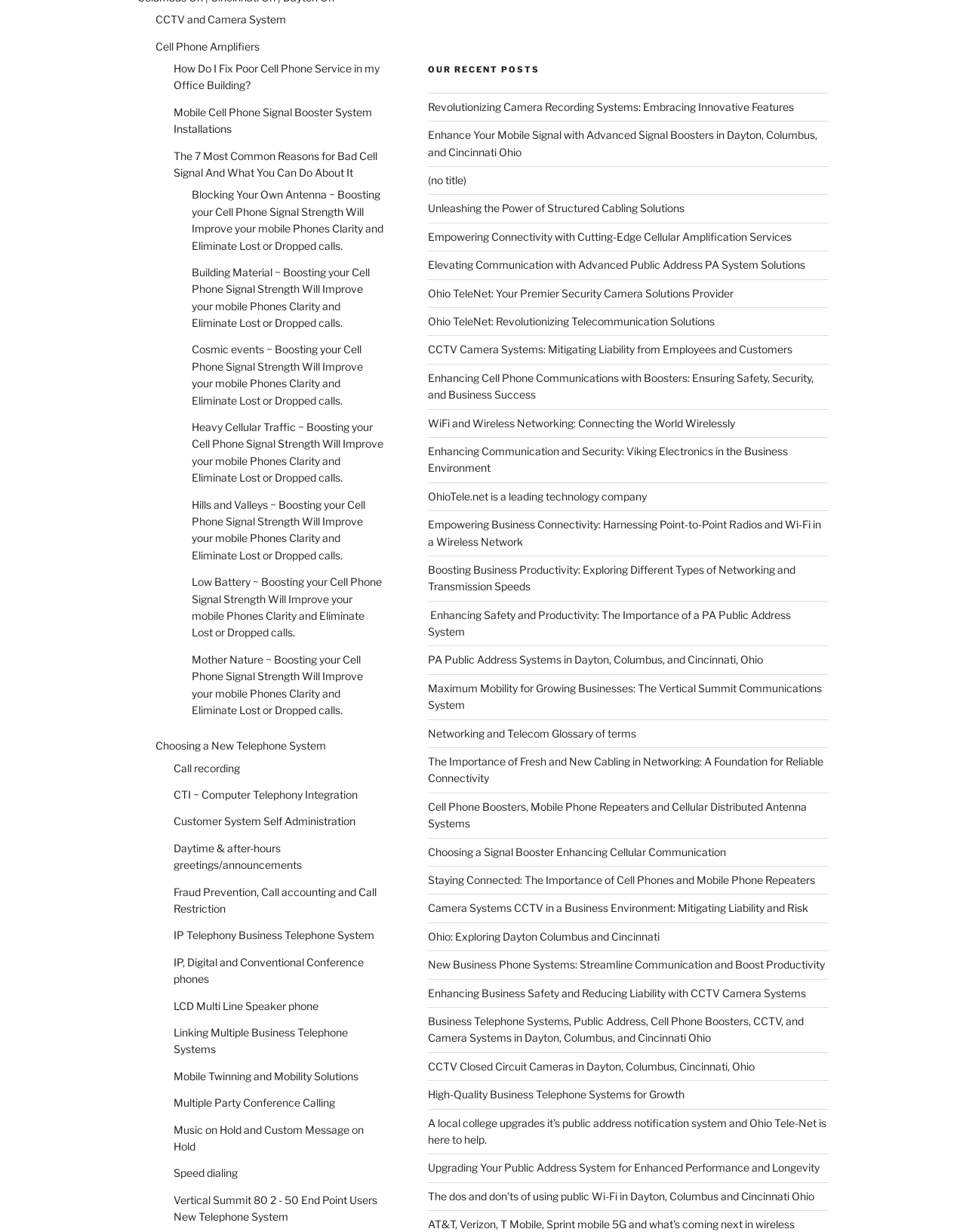Pinpoint the bounding box coordinates of the area that should be clicked to complete the following instruction: "Learn about 'Revolutionizing Camera Recording Systems: Embracing Innovative Features'". The coordinates must be given as four float numbers between 0 and 1, i.e., [left, top, right, bottom].

[0.443, 0.081, 0.822, 0.092]